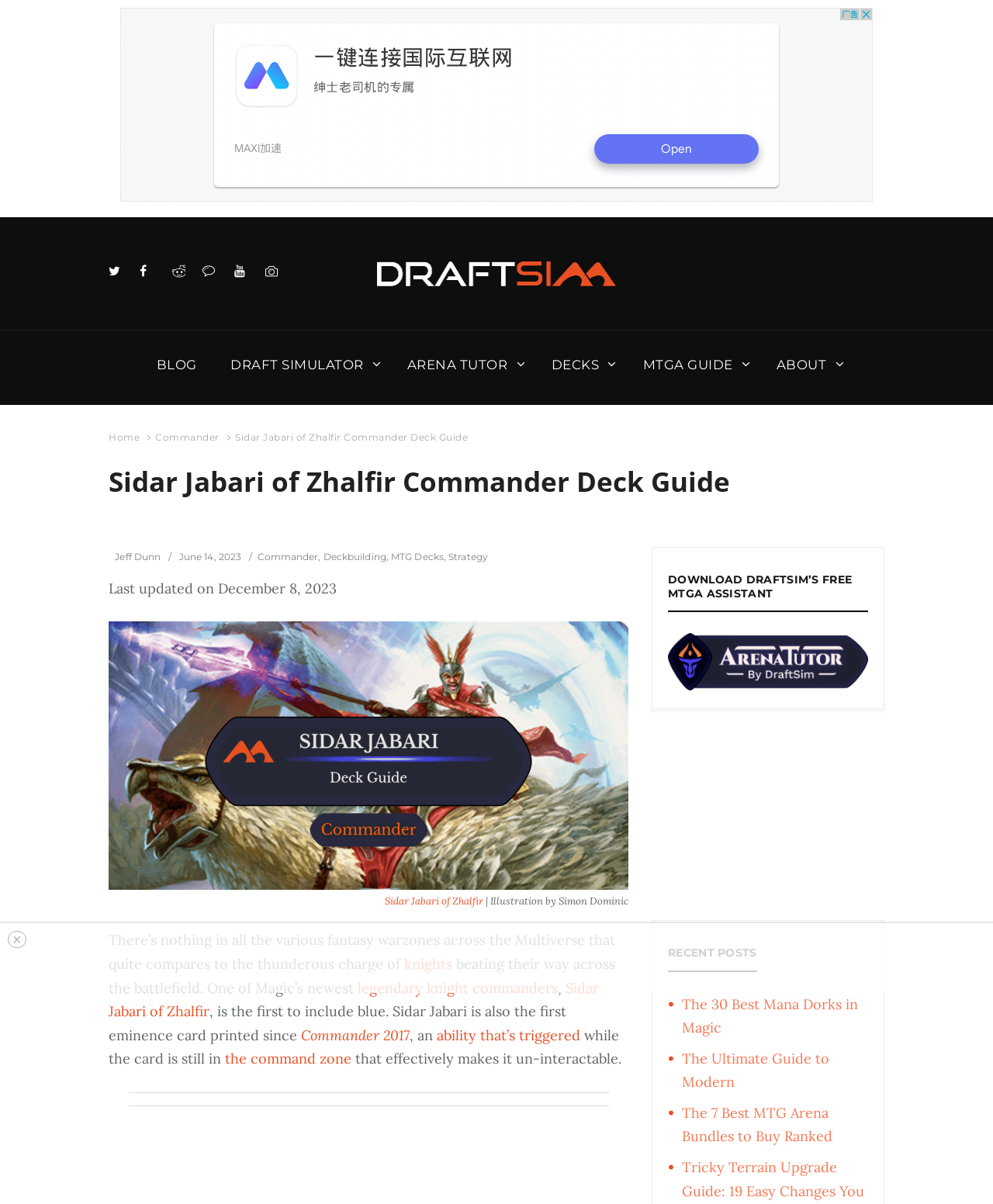Please locate the bounding box coordinates of the element that needs to be clicked to achieve the following instruction: "Click the 'BLOG' link". The coordinates should be four float numbers between 0 and 1, i.e., [left, top, right, bottom].

[0.158, 0.274, 0.198, 0.332]